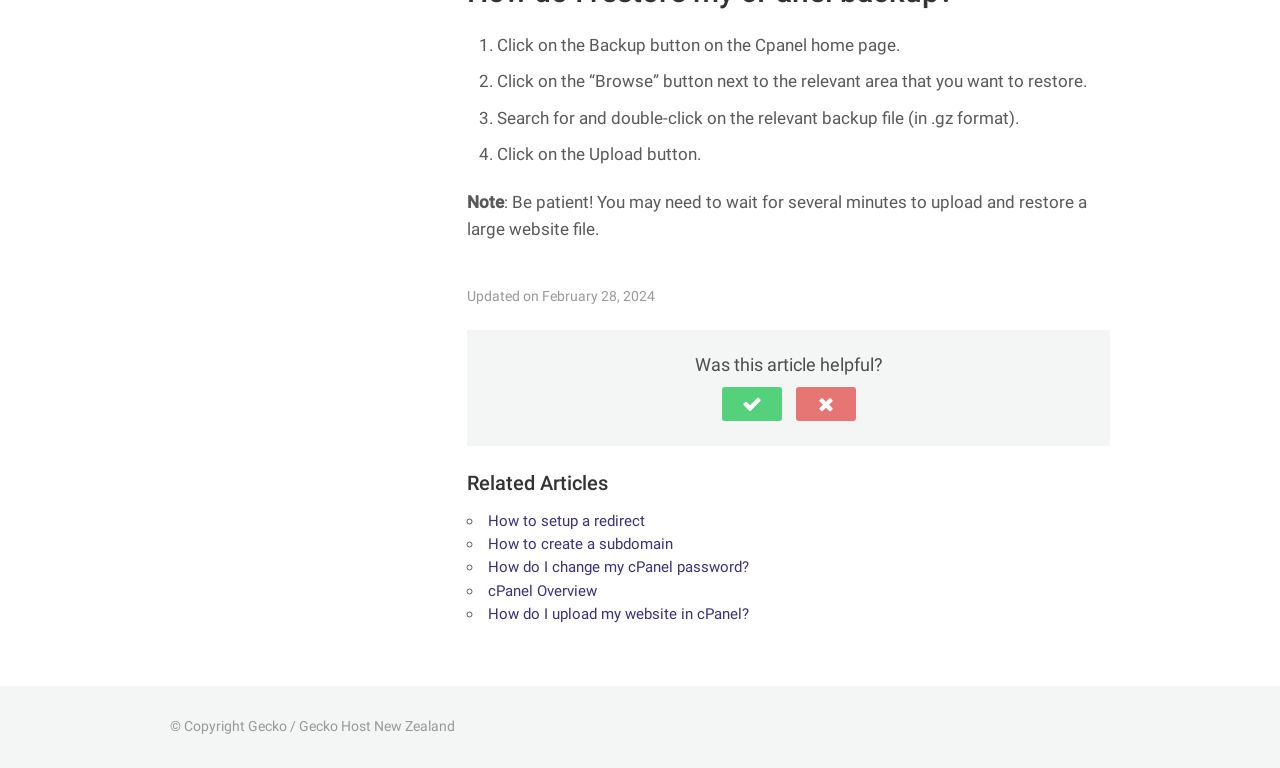Please reply to the following question using a single word or phrase: 
What format should the backup file be in?

gz format